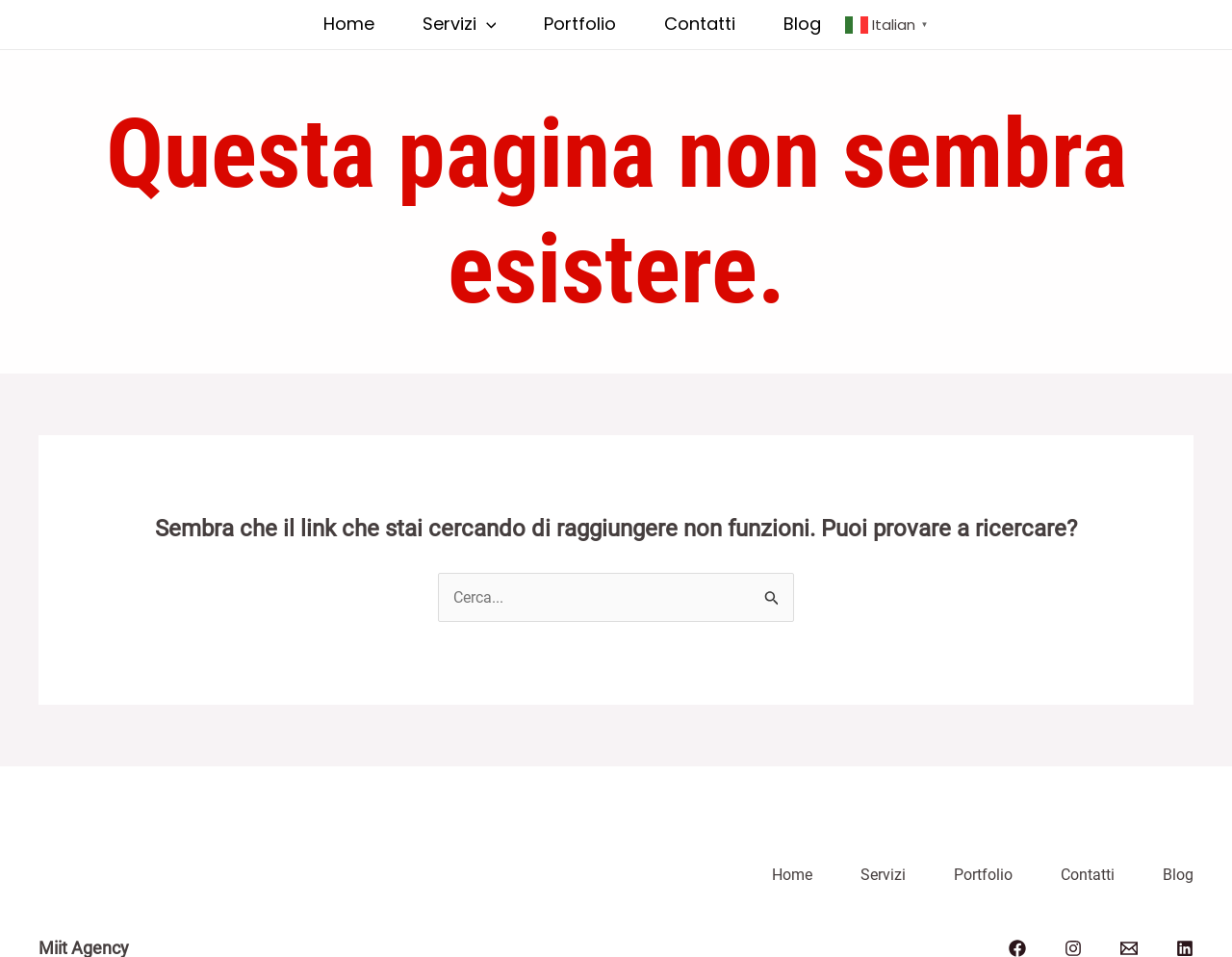What are the main sections of the website?
Based on the image content, provide your answer in one word or a short phrase.

Home, Servizi, Portfolio, Contatti, Blog